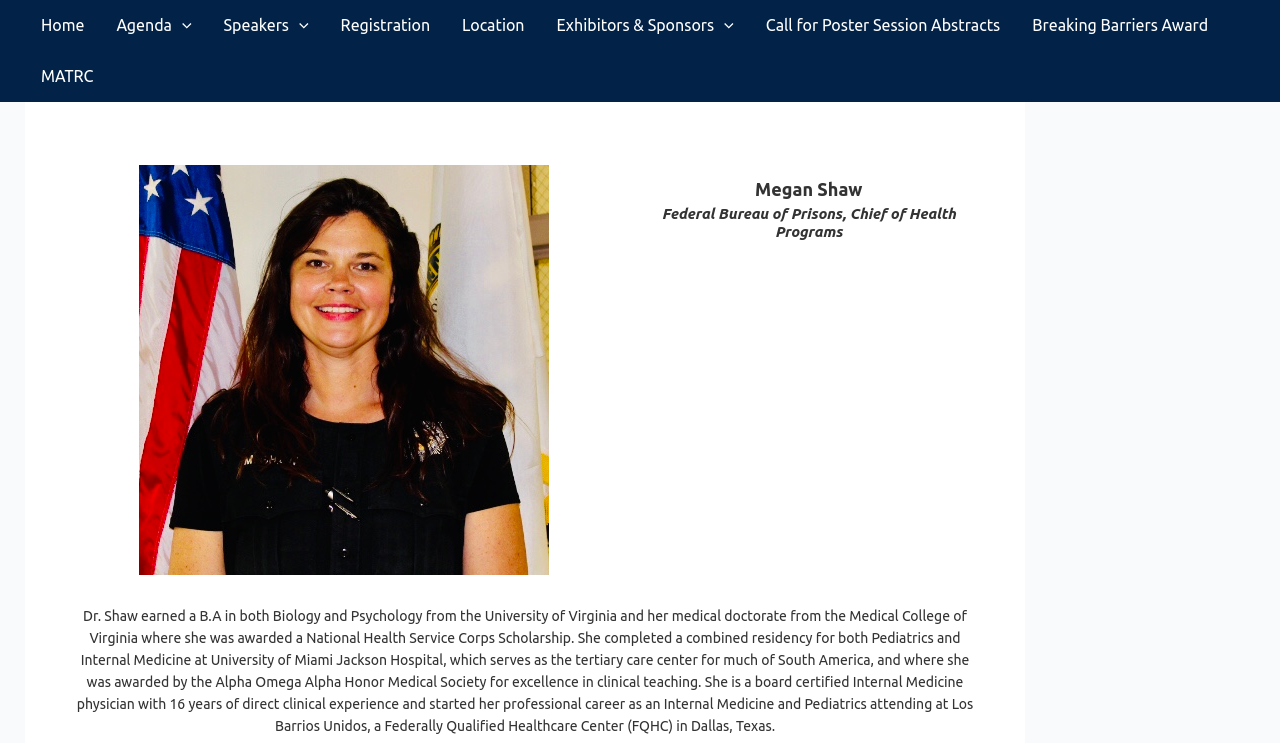What is Megan Shaw's profession?
Please use the image to deliver a detailed and complete answer.

I inferred the answer by reading the StaticText element that describes Megan Shaw's background, which mentions that she is a board-certified Internal Medicine physician.